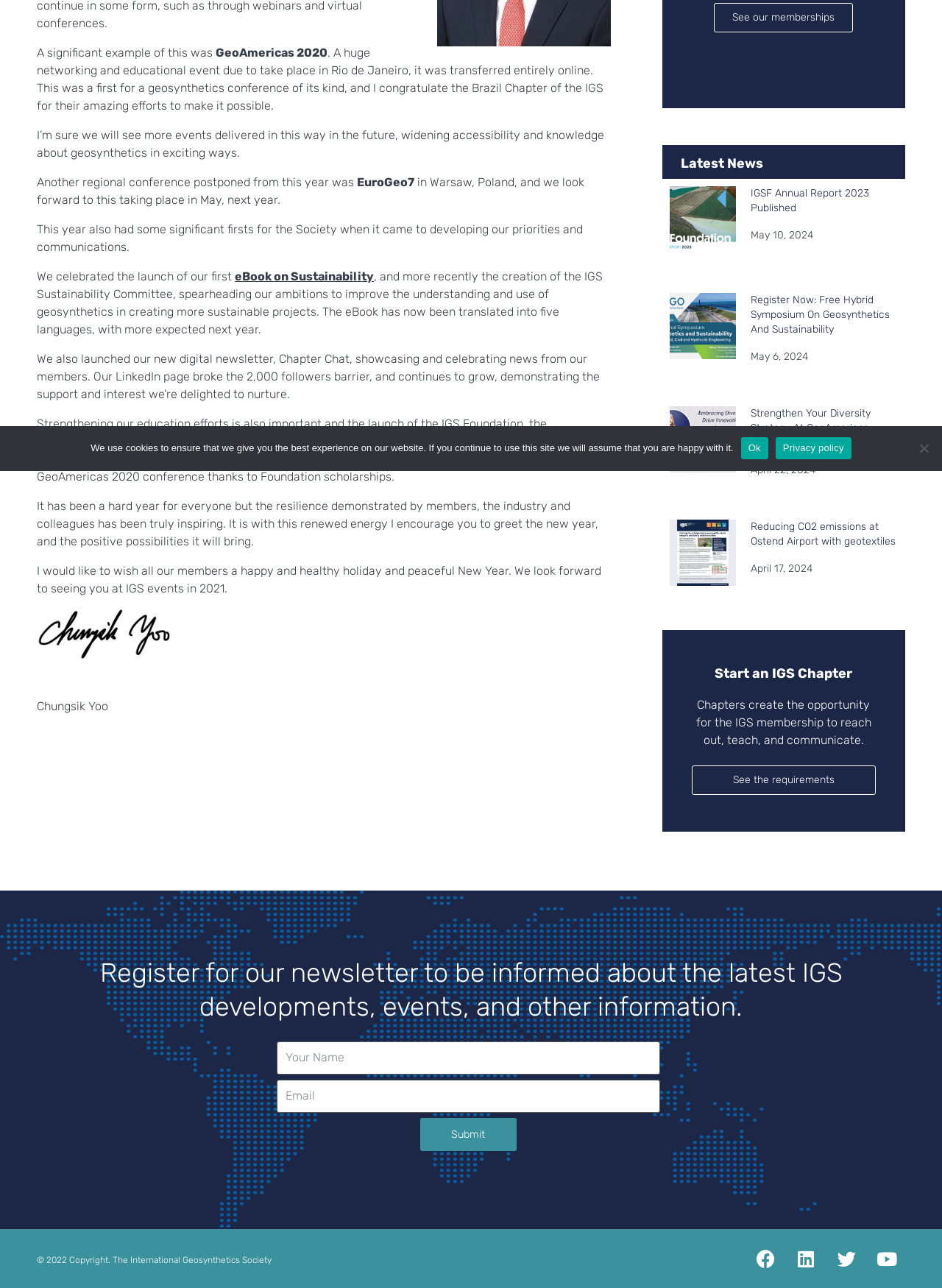Using the provided element description "Get in touch!", determine the bounding box coordinates of the UI element.

None